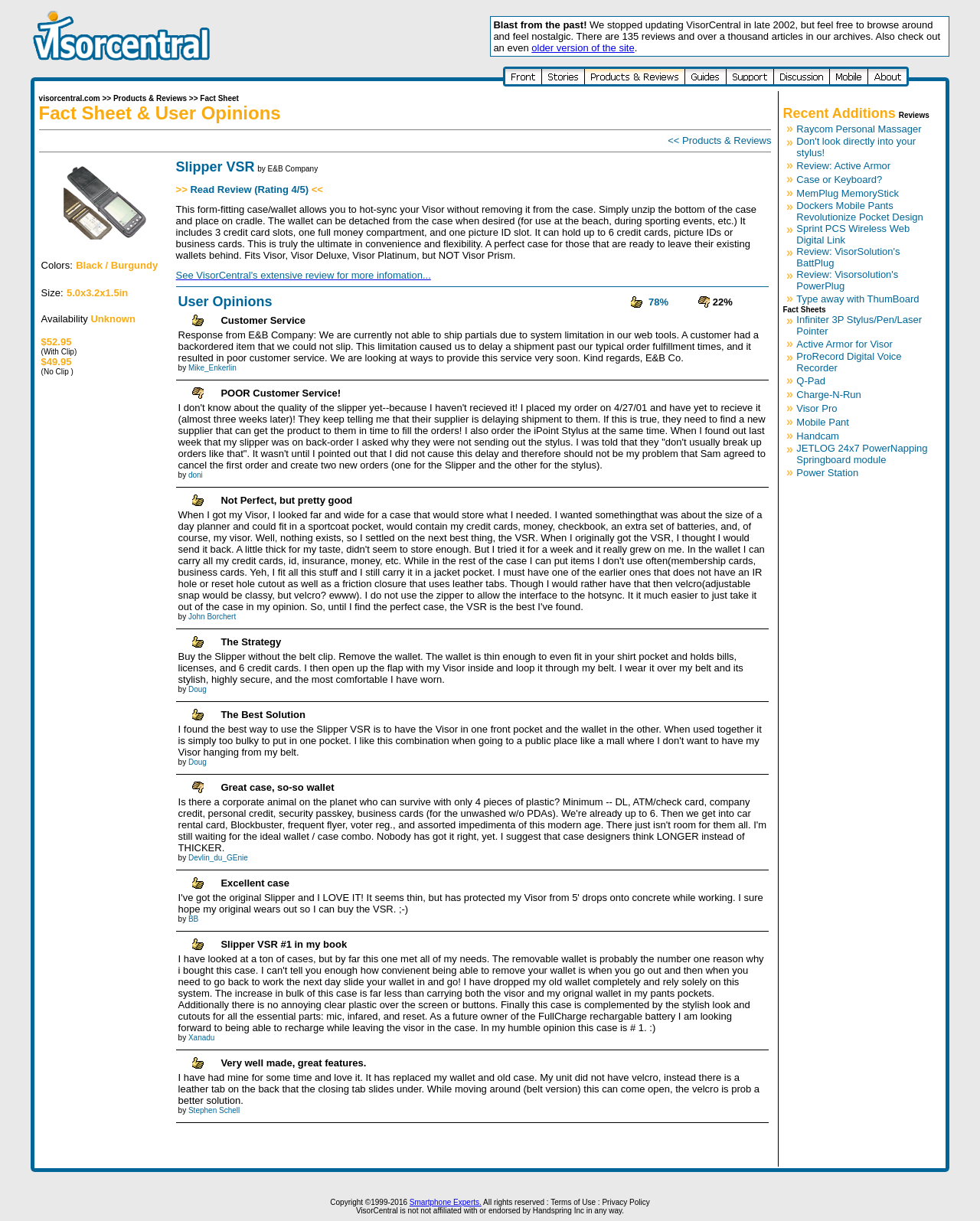Identify the bounding box coordinates of the section that should be clicked to achieve the task described: "Check the user opinions".

[0.04, 0.084, 0.286, 0.101]